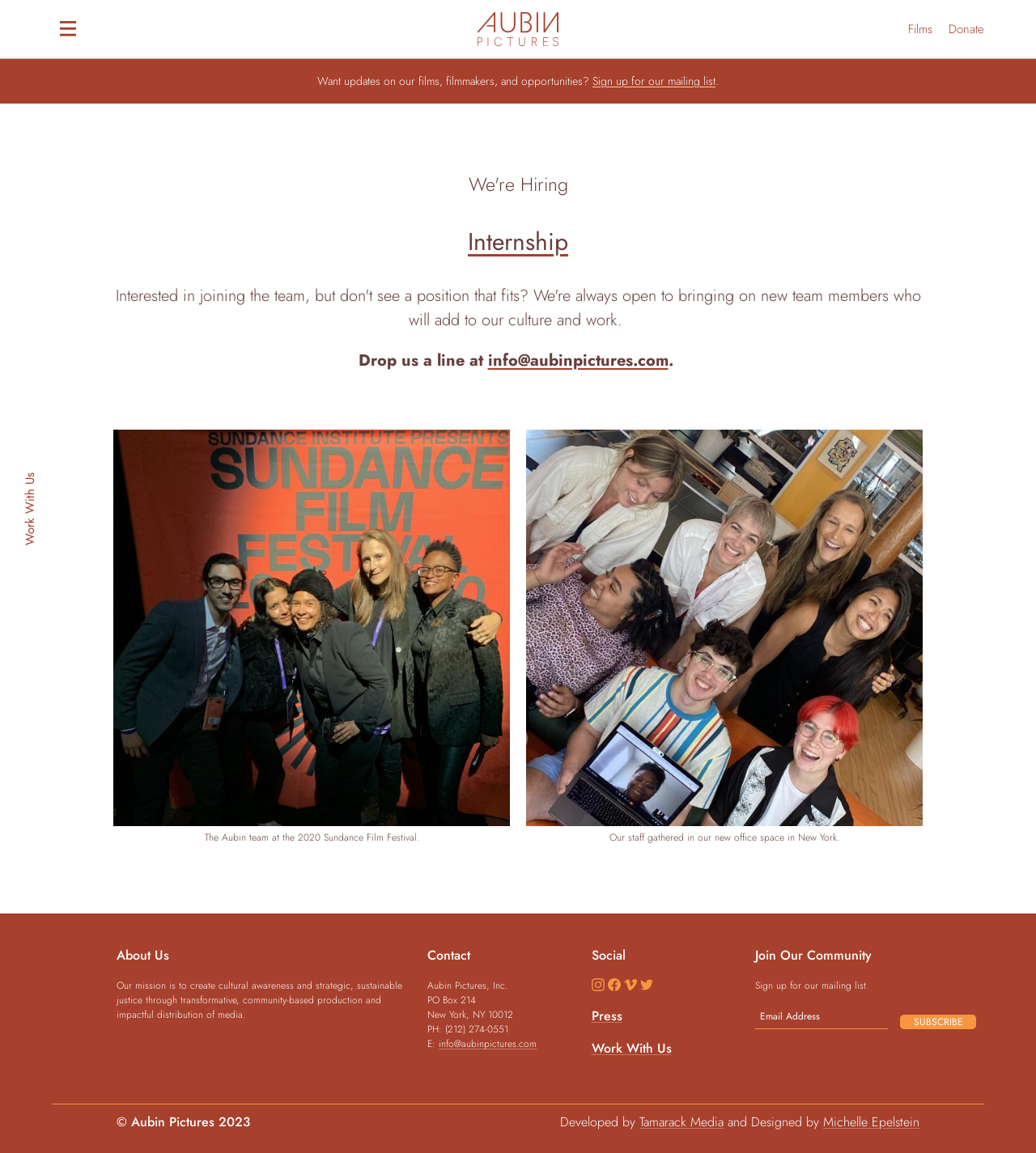Identify the bounding box of the UI component described as: "Back to top".

None